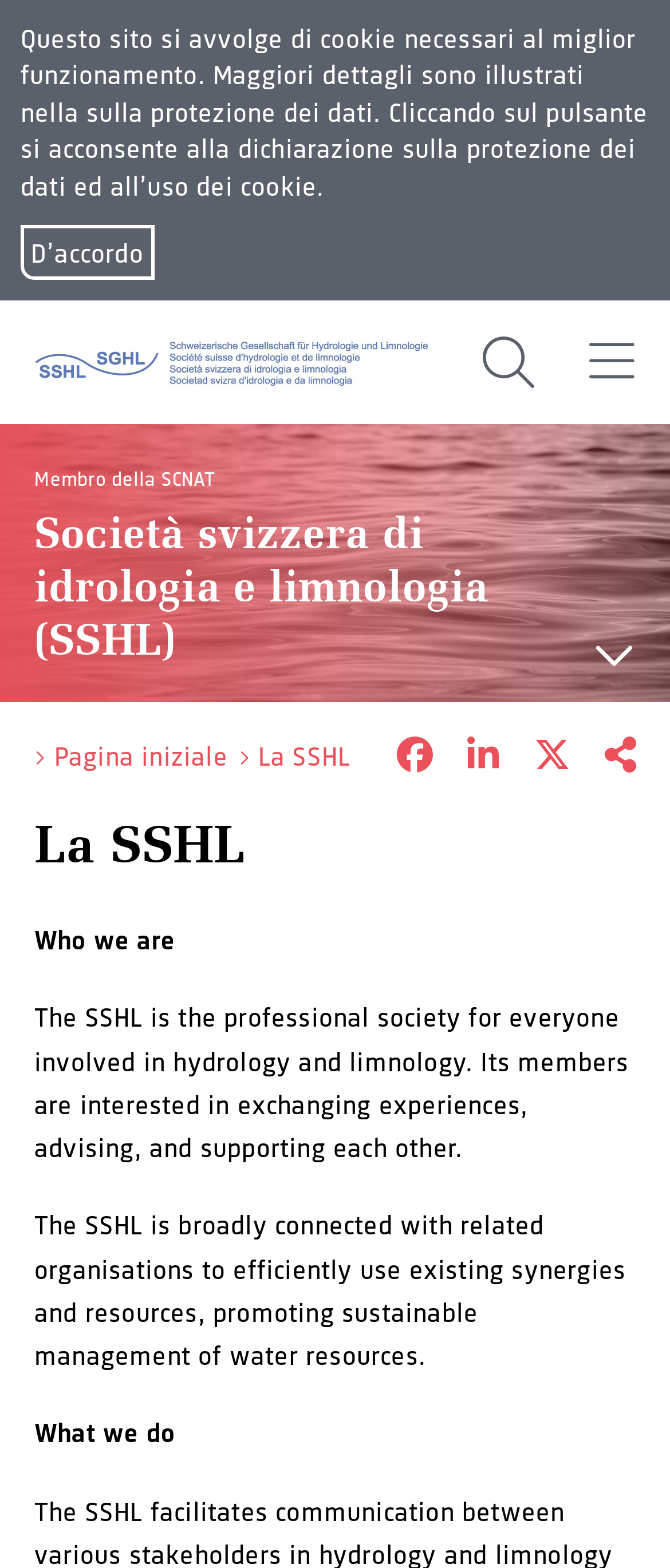Kindly determine the bounding box coordinates for the area that needs to be clicked to execute this instruction: "Click the logo of Schweizerische Gesellschaft für Hydrologie und Limnologie".

[0.051, 0.216, 0.64, 0.247]